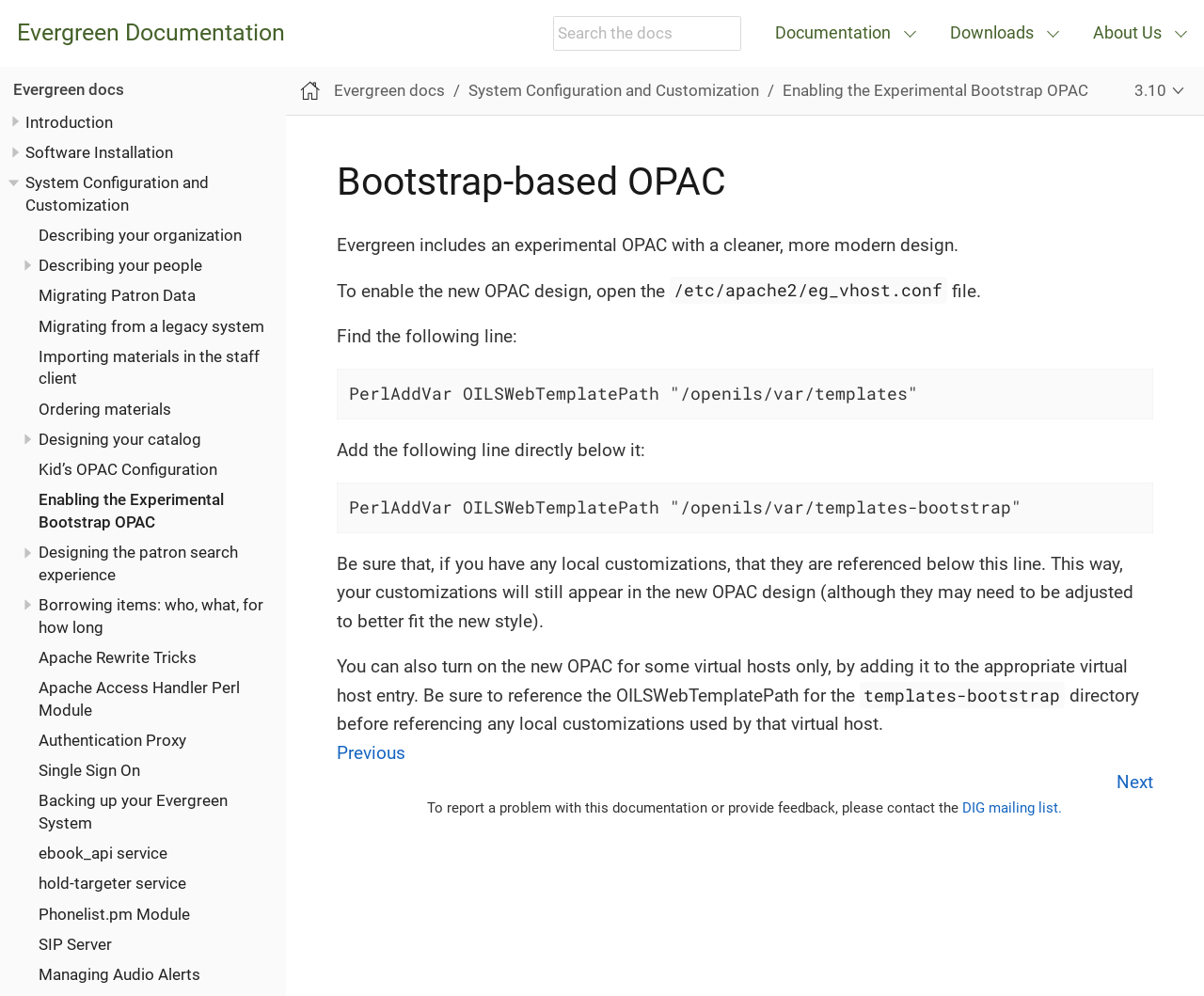Provide a one-word or short-phrase response to the question:
What is the name of the documentation?

Evergreen Documentation